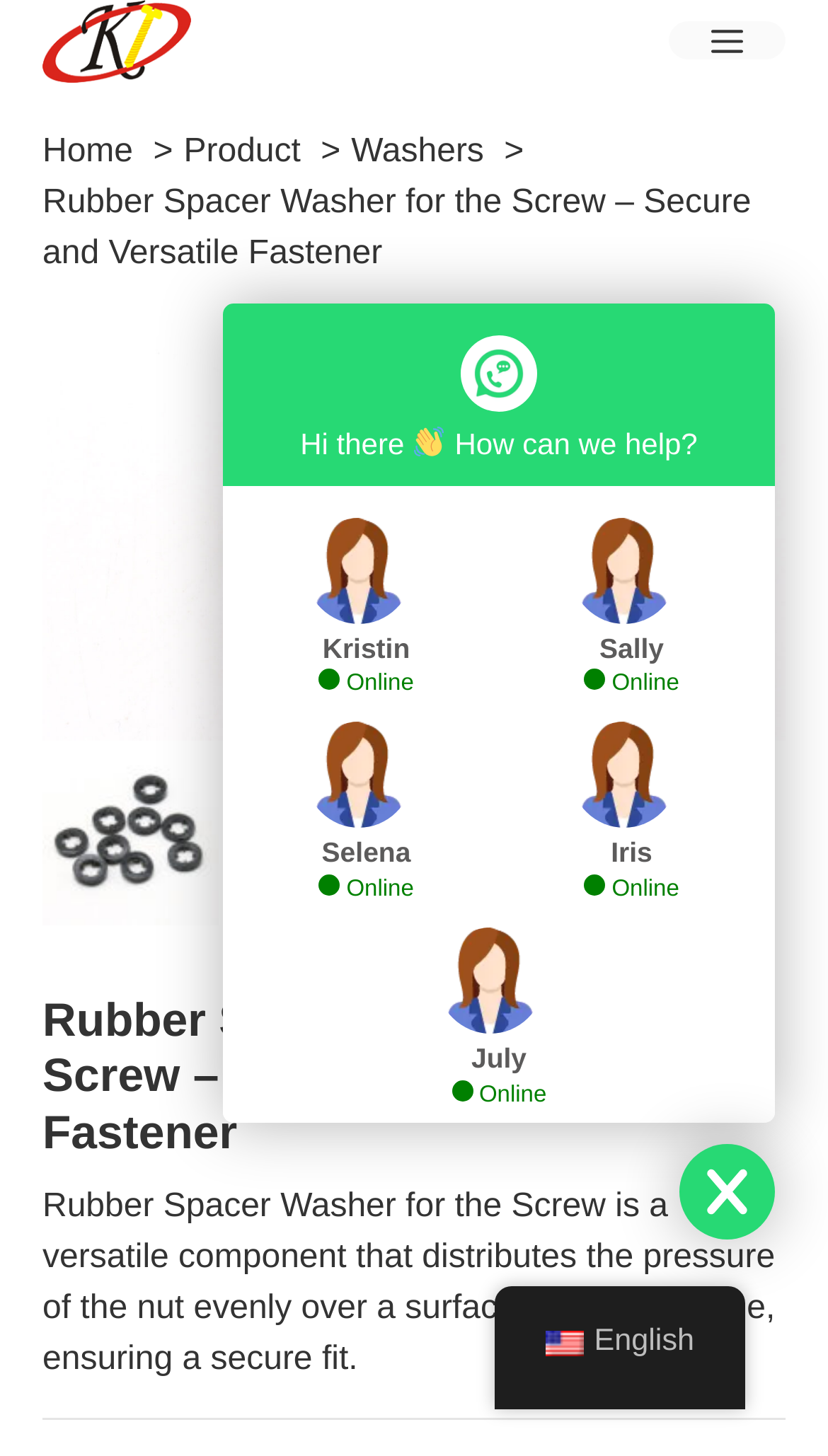Provide a thorough description of this webpage.

The webpage is about Rubber Spacer Washer for the Screw, a versatile component that distributes the pressure of the nut evenly over a surface without damage, ensuring a secure fit. 

At the top of the page, there is a banner with the site's name "Oukailuo" and a navigation menu with a "Menu" button on the right side. Below the banner, there is a breadcrumb navigation with links to "Home", "Product", and "Washers". 

To the right of the breadcrumb navigation, there is a search icon and a link to "Rubber Spacer Washer" with an accompanying image. Below this link, there are four images arranged horizontally, showcasing the product from different angles.

The main content of the page starts with a heading that repeats the product name, followed by a paragraph describing the product's functionality. 

On the right side of the page, there is a section with a greeting "Hi there" and an image of a waving hand. Below this, there is a question "How can we help?" and a list of names with their online status, including Kristin, Sally, Selena, and Iris. 

At the bottom of the page, there is a language selection link "en_US English" with a flag icon, and a small image on the right side.